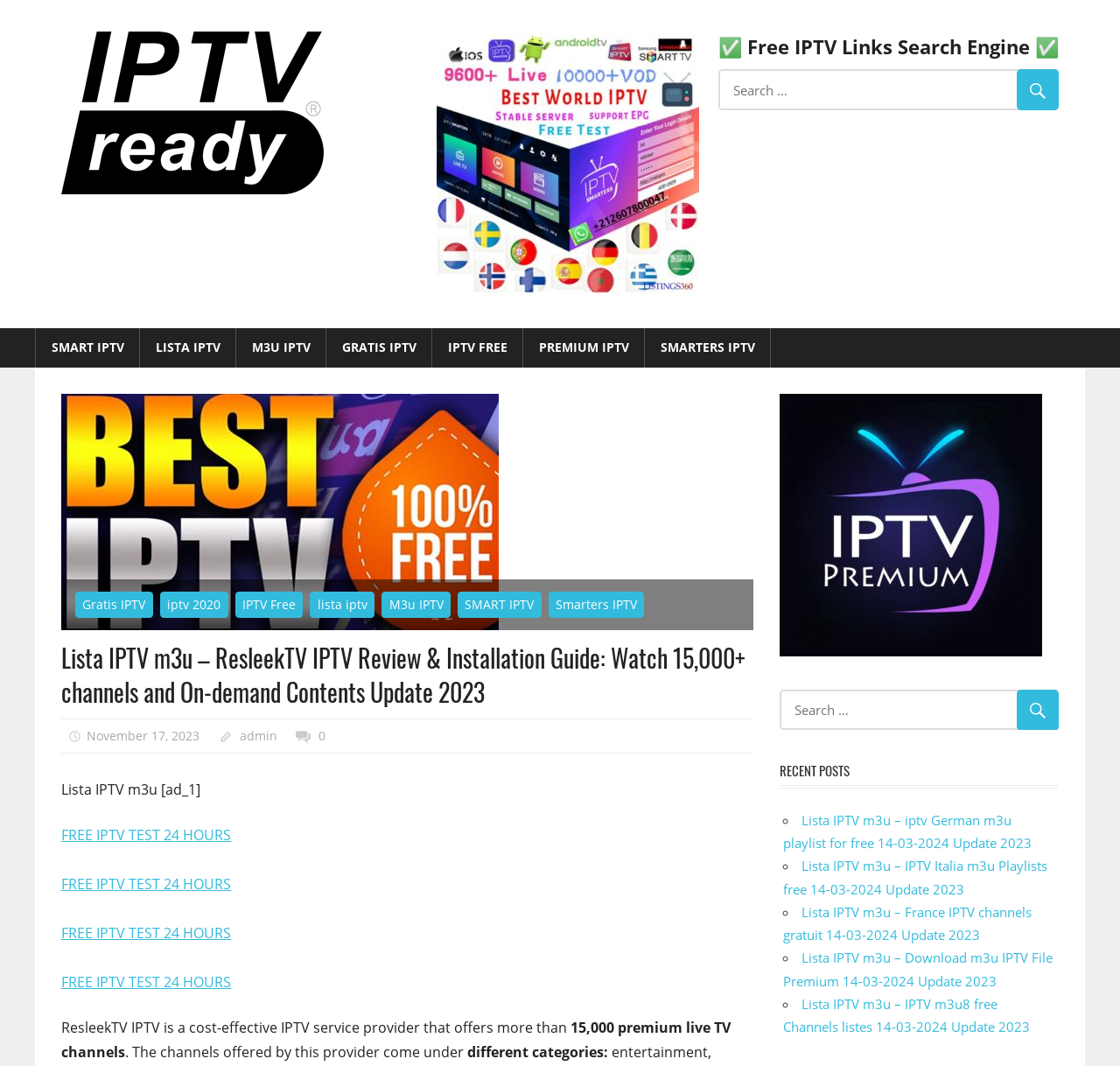Please find and report the bounding box coordinates of the element to click in order to perform the following action: "Check recent posts". The coordinates should be expressed as four float numbers between 0 and 1, in the format [left, top, right, bottom].

[0.696, 0.71, 0.945, 0.737]